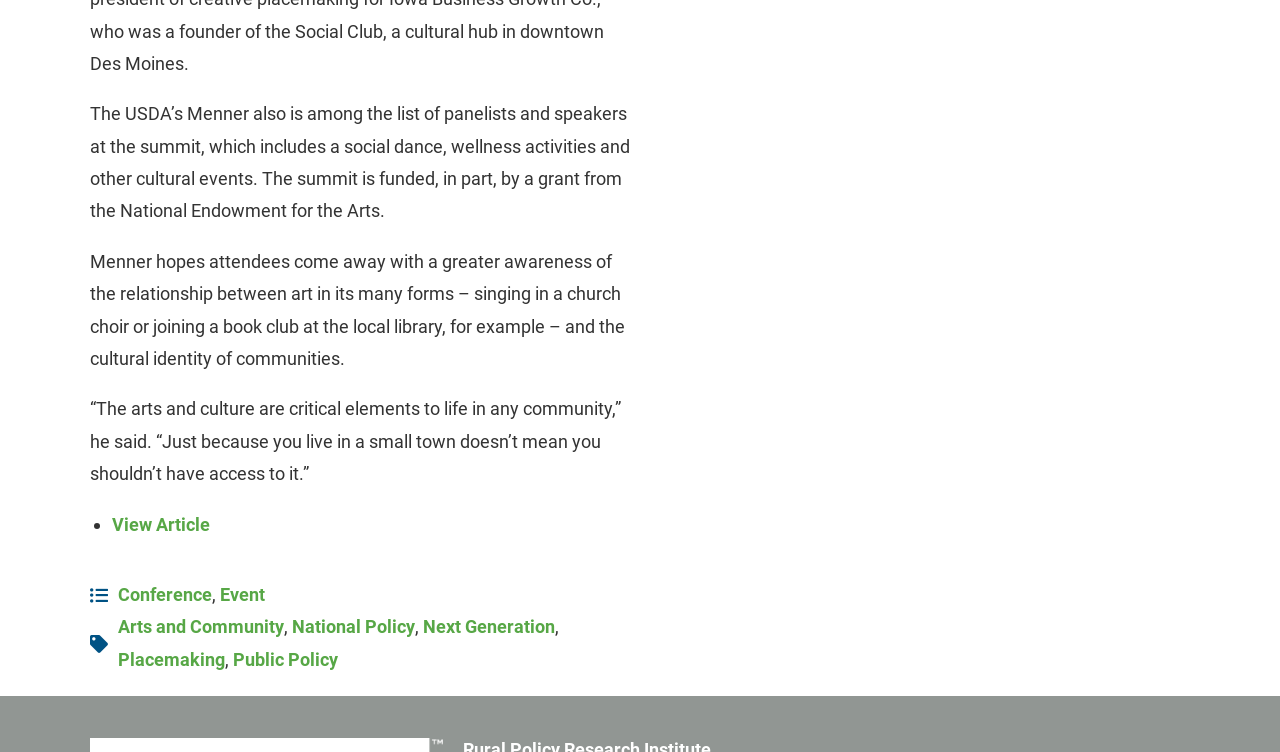What are some of the topics related to the summit?
Using the image, respond with a single word or phrase.

Arts and Community, National Policy, Next Generation, Placemaking, Public Policy